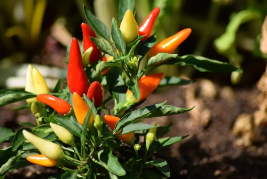Provide a short, one-word or phrase answer to the question below:
What is the purpose of using Peppadew peppers in recipes?

To add flavor and color